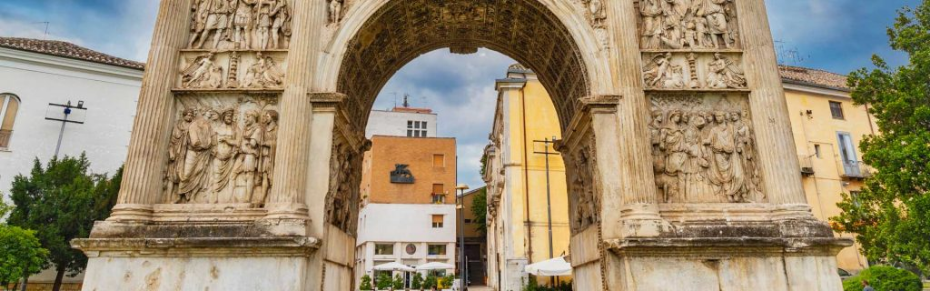What is the purpose of the Arch of Trajan?
Could you answer the question with a detailed and thorough explanation?

According to the caption, the Arch of Trajan was constructed to commemorate the opening of Via Traiana, which connected the city to Brindisi.